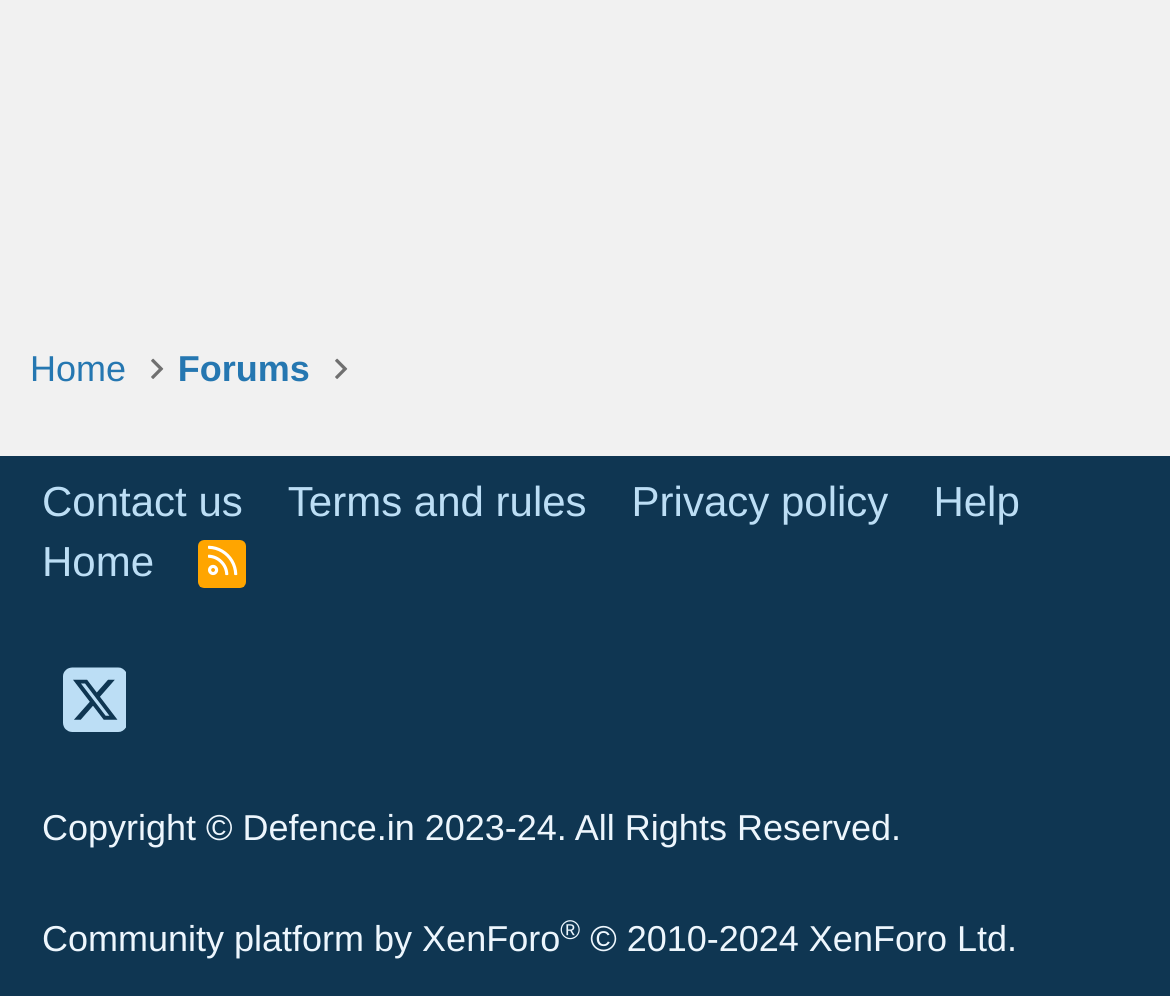Locate the UI element that matches the description John Wiley & Sons in the webpage screenshot. Return the bounding box coordinates in the format (top-left x, top-left y, bottom-right x, bottom-right y), with values ranging from 0 to 1.

None